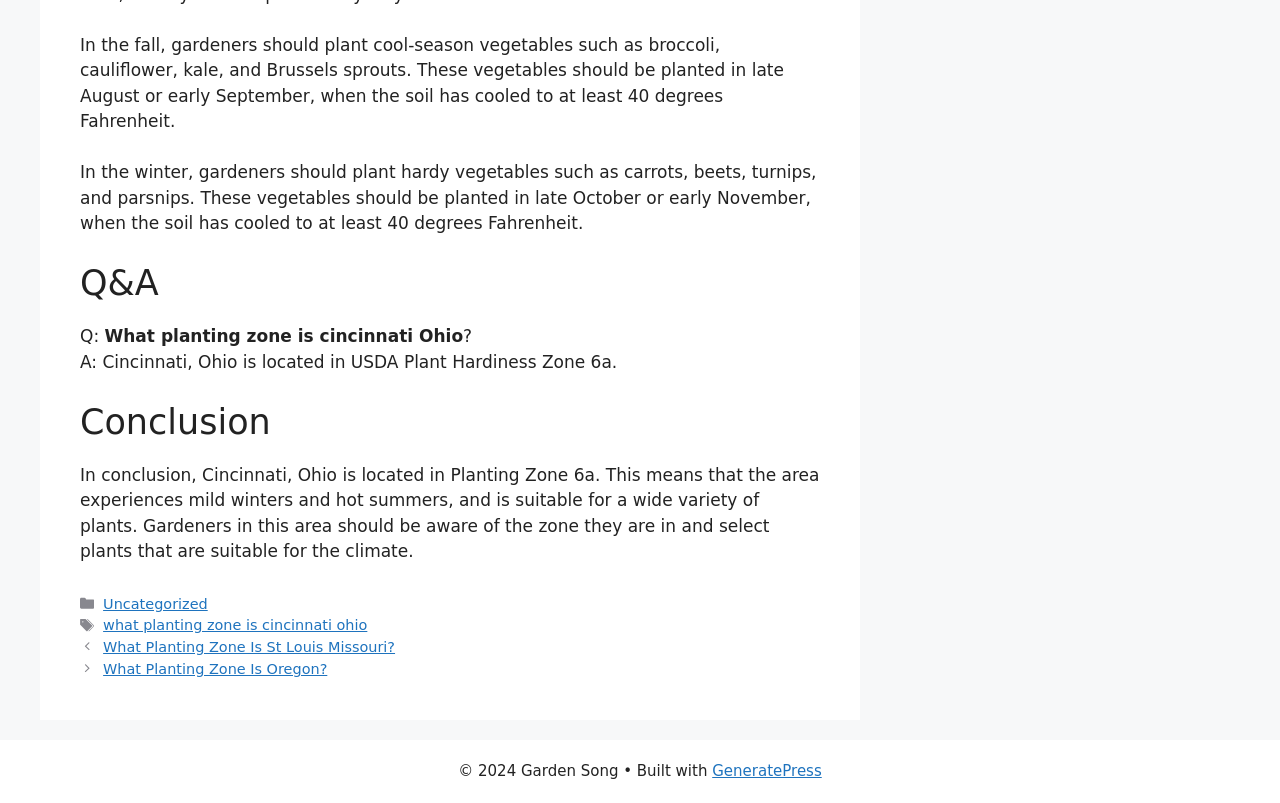What is the theme of the webpage?
Based on the content of the image, thoroughly explain and answer the question.

The webpage appears to be focused on gardening, as it provides information about planting zones, seasons for planting different vegetables, and other gardening-related topics.